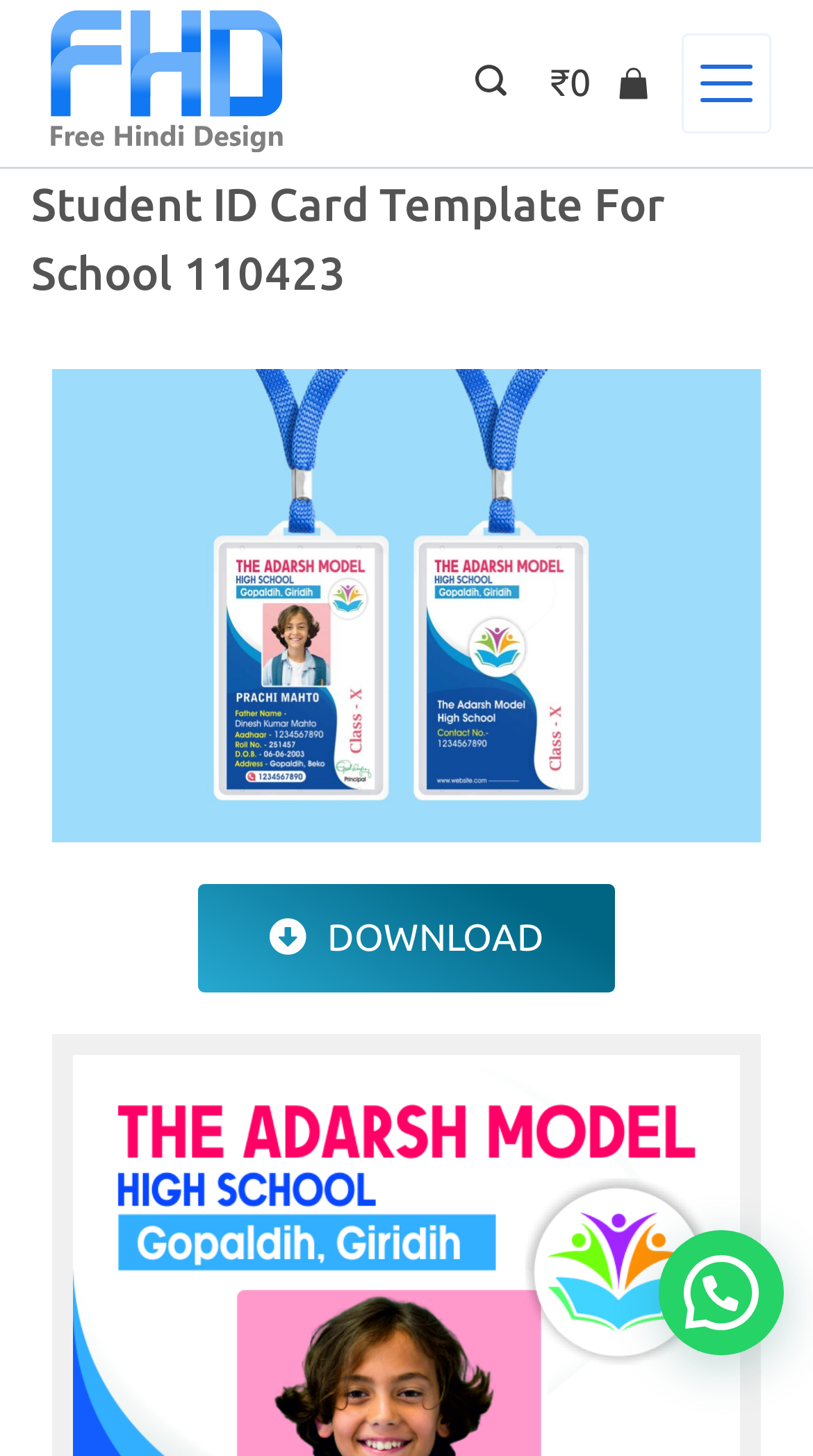What is the currency symbol displayed?
Please provide a single word or phrase answer based on the image.

₹